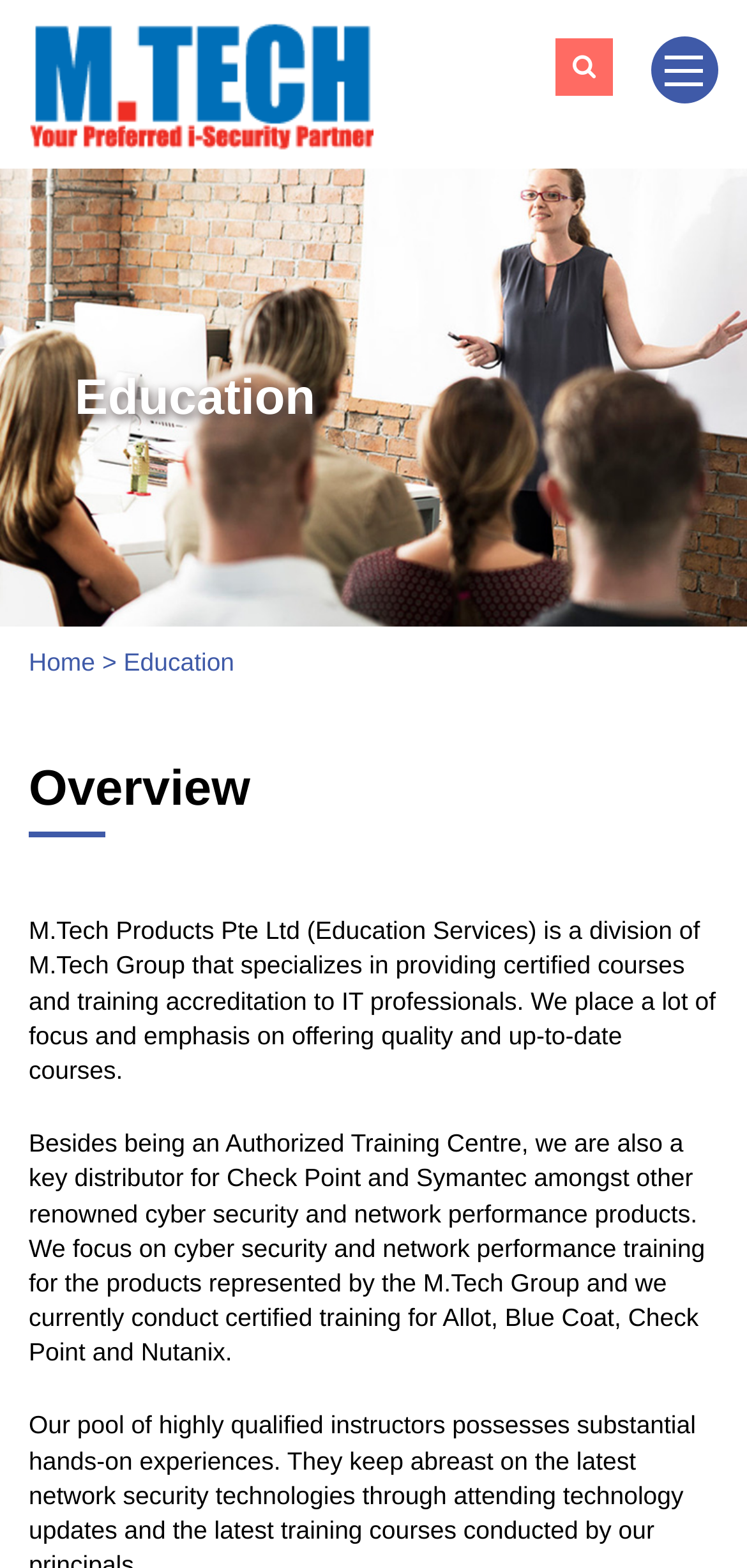What is M.Tech Group involved in?
Based on the image, provide a one-word or brief-phrase response.

Cyber security and network performance products